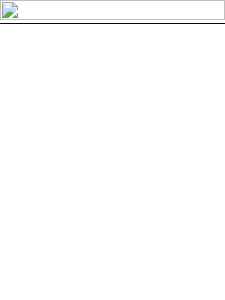What theme does the icon's aesthetic align with? Examine the screenshot and reply using just one word or a brief phrase.

Exploration and adventure